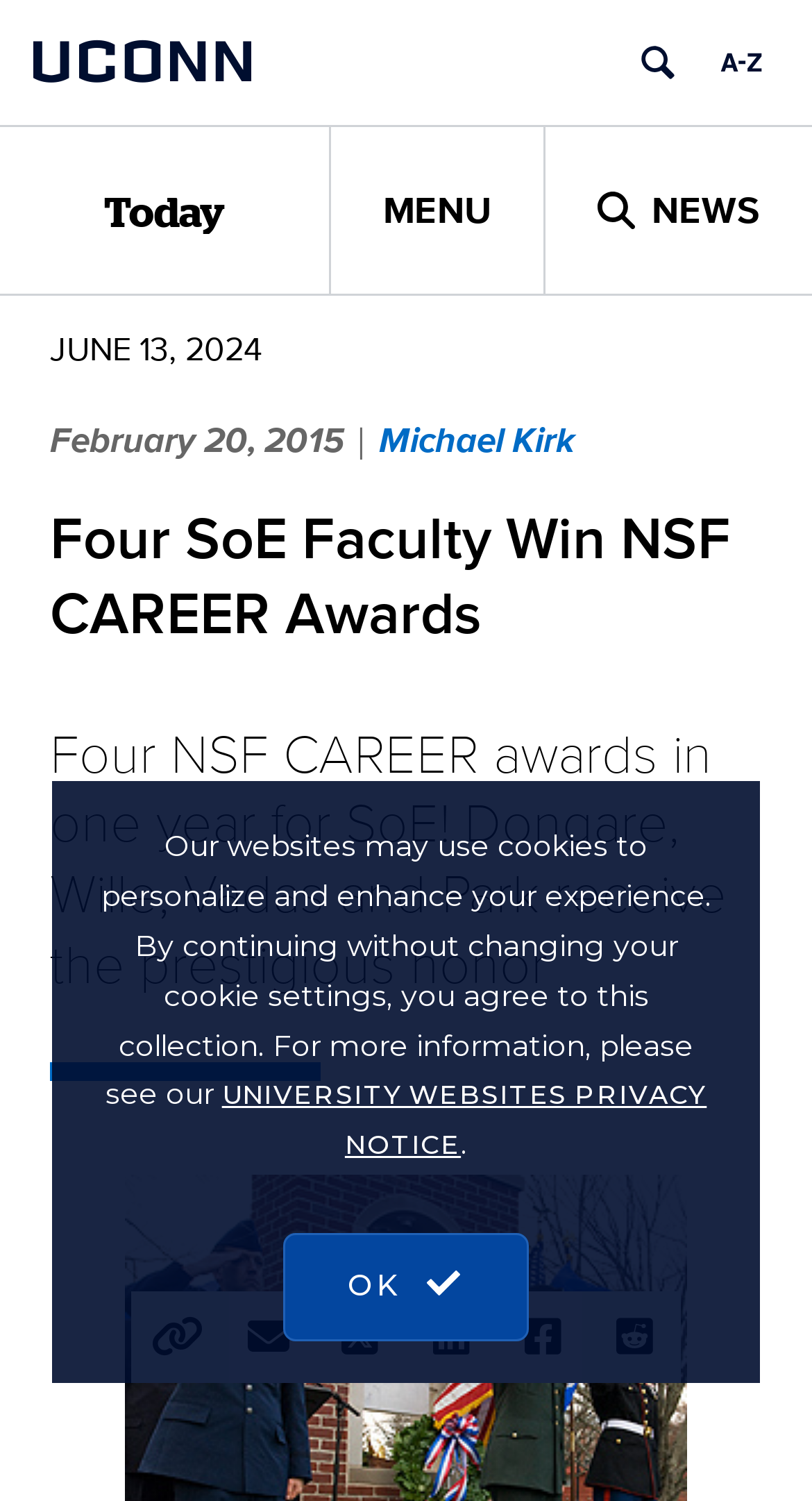What is the name of the faculty member mentioned in the article?
Using the visual information, reply with a single word or short phrase.

Michael Kirk